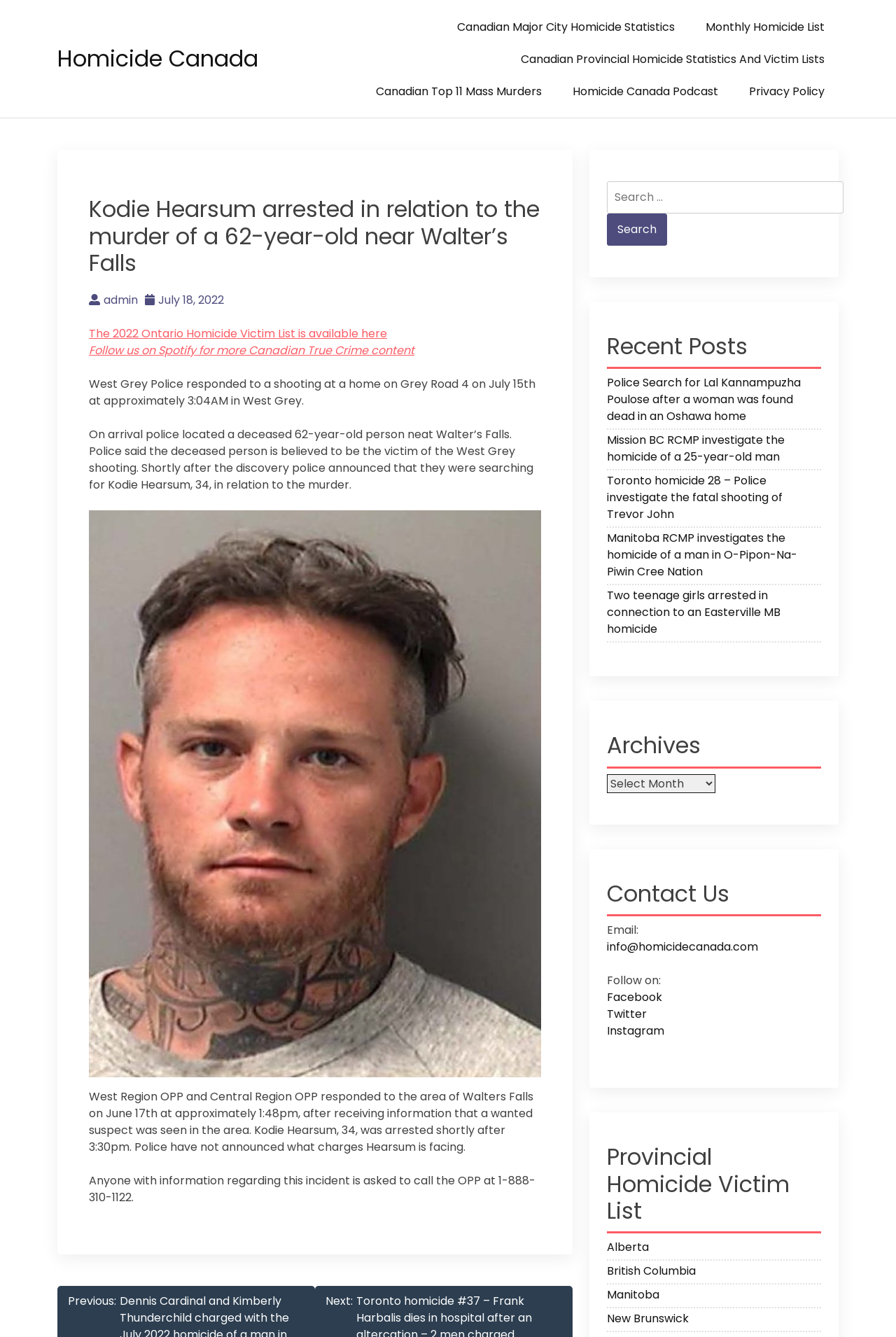Describe all the visual and textual components of the webpage comprehensively.

This webpage is about Homicide Canada, a true crime website that provides information on homicide cases in Canada. At the top of the page, there is a heading that reads "Homicide Canada" and a link to the website's homepage. Below this, there are several links to different sections of the website, including "Canadian Major City Homicide Statistics", "Monthly Homicide List", and "Canadian Provincial Homicide Statistics And Victim Lists".

The main article on the page is about Kodie Hearsum, who was arrested in relation to the murder of a 62-year-old person near Walter's Falls. The article provides details about the incident, including the date and time of the shooting, and the arrest of Kodie Hearsum. There is also a figure, likely an image, related to the article.

Below the article, there are several links to other recent posts on the website, including "Police Search for Lal Kannampuzha Poulose after a woman was found dead in an Oshawa home" and "Mission BC RCMP investigate the homicide of a 25-year-old man". There is also a search bar where users can search for specific topics or keywords.

On the right side of the page, there are several headings, including "Post navigation", "Recent Posts", "Archives", "Contact Us", and "Provincial Homicide Victim List". Under these headings, there are links to other sections of the website, including archives of past posts and contact information for the website. There are also links to the website's social media profiles, including Facebook, Twitter, and Instagram.

At the very bottom of the page, there is a link to the "2022 Ontario Homicide Victim List" and an invitation to follow the website on Spotify for more Canadian true crime content.